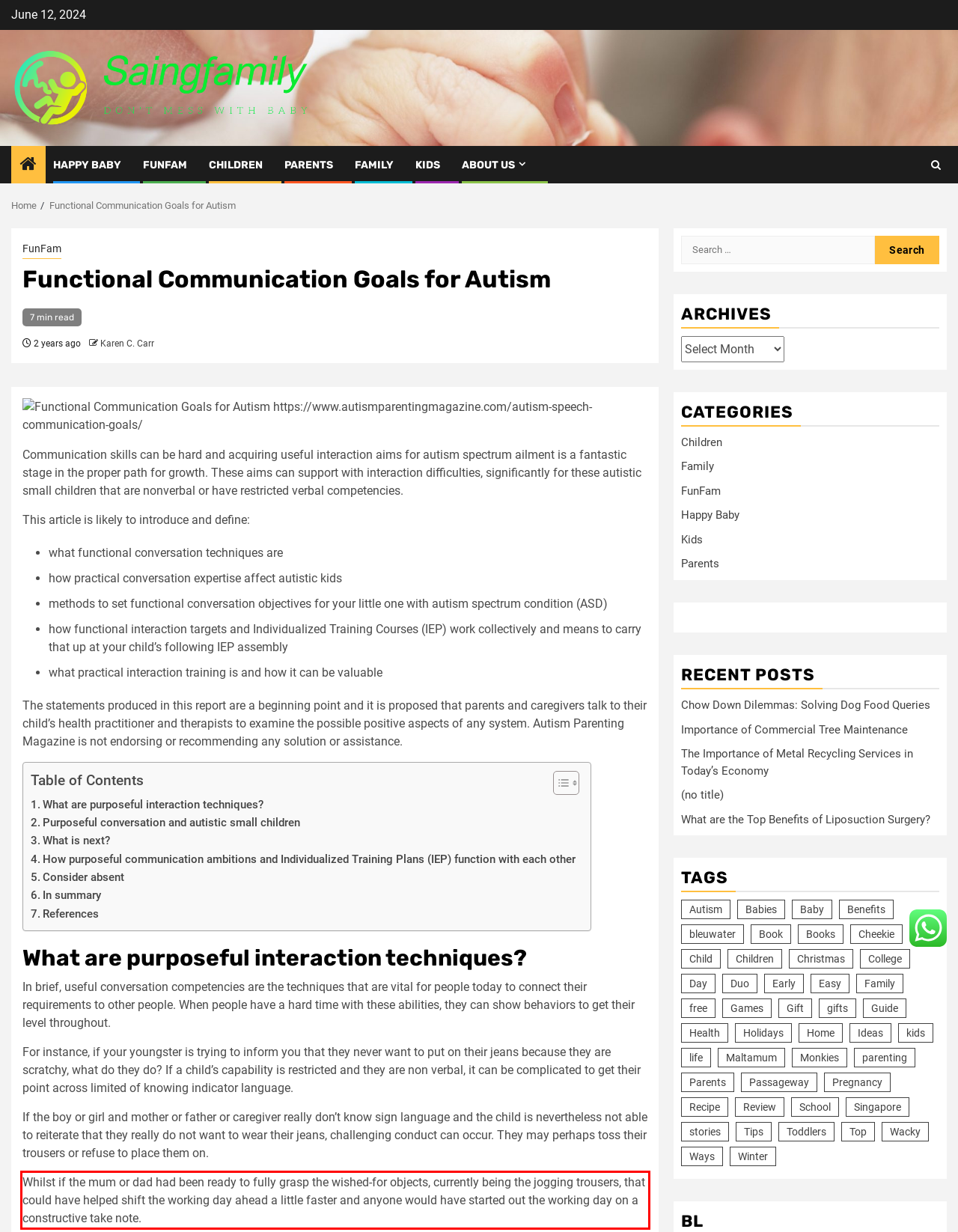Please look at the screenshot provided and find the red bounding box. Extract the text content contained within this bounding box.

Whilst if the mum or dad had been ready to fully grasp the wished-for objects, currently being the jogging trousers, that could have helped shift the working day ahead a little faster and anyone would have started out the working day on a constructive take note.